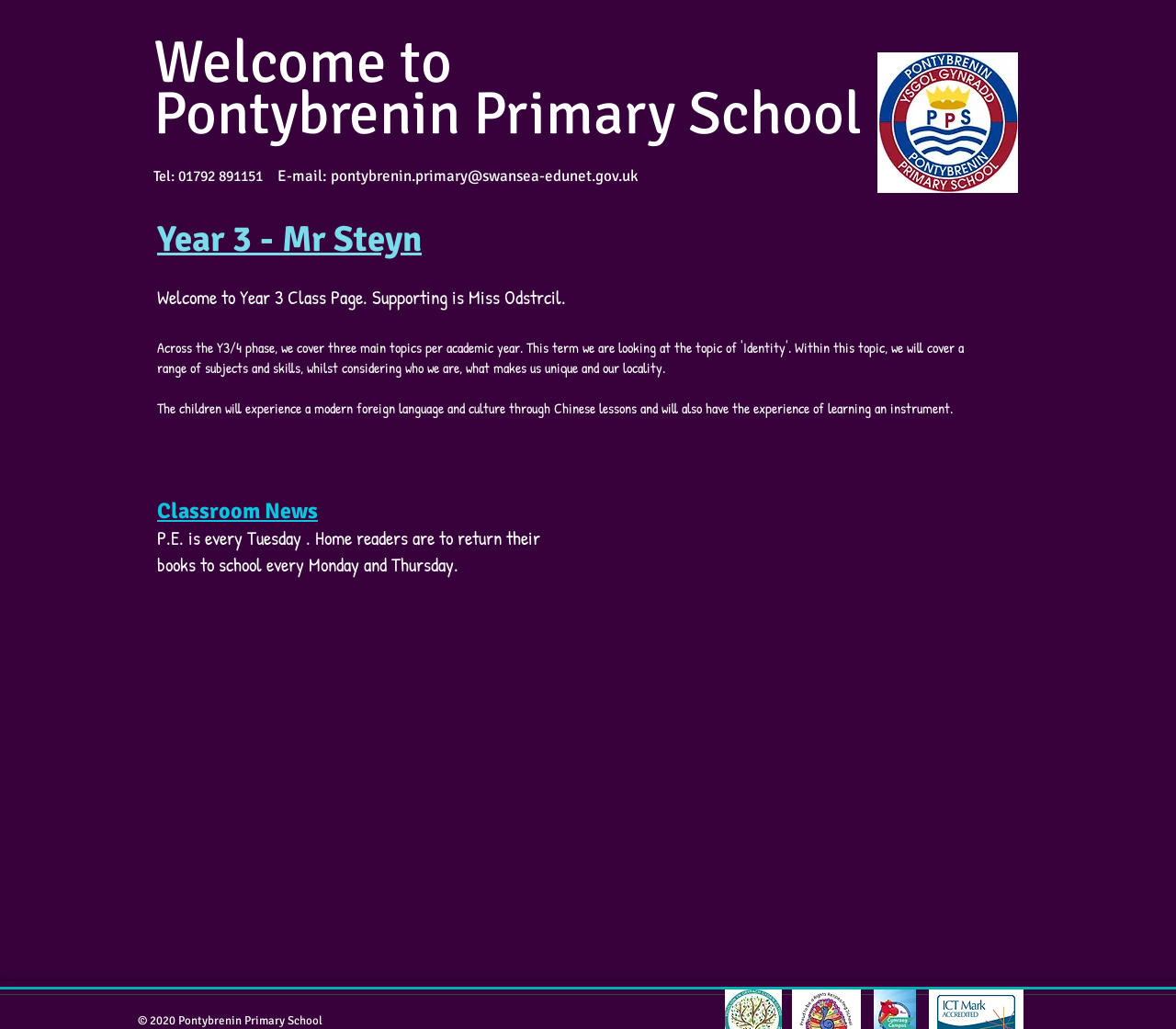What is the email address of the school?
Analyze the image and deliver a detailed answer to the question.

I found the answer by looking at the link element with the text 'ary@swansea-edunet.gov.uk', which is part of the email address. The full email address is 'pontybrenin.primary@swansea-edunet.gov.uk'.